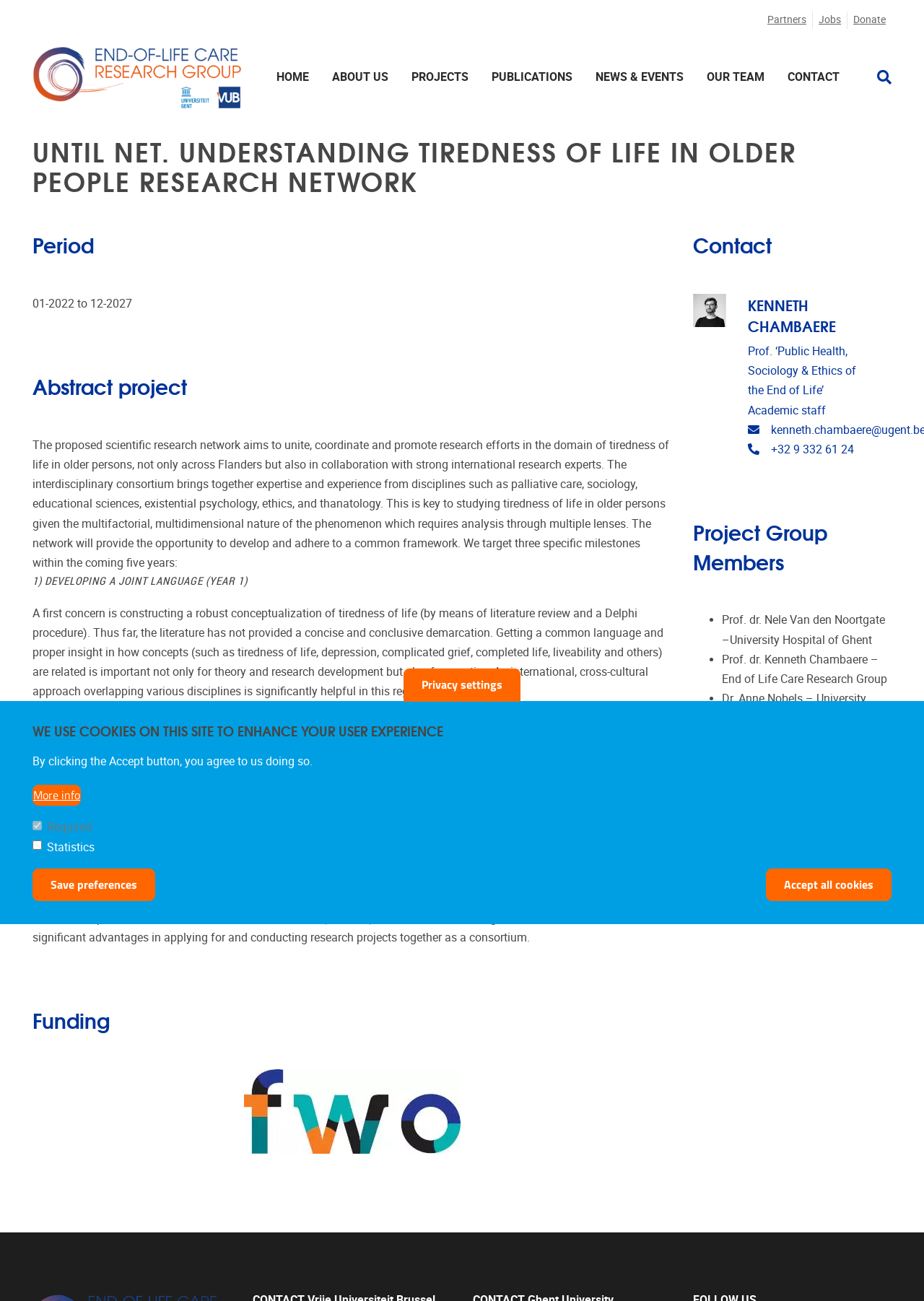Please identify the bounding box coordinates for the region that you need to click to follow this instruction: "Click the 'HOME' link".

[0.287, 0.052, 0.347, 0.067]